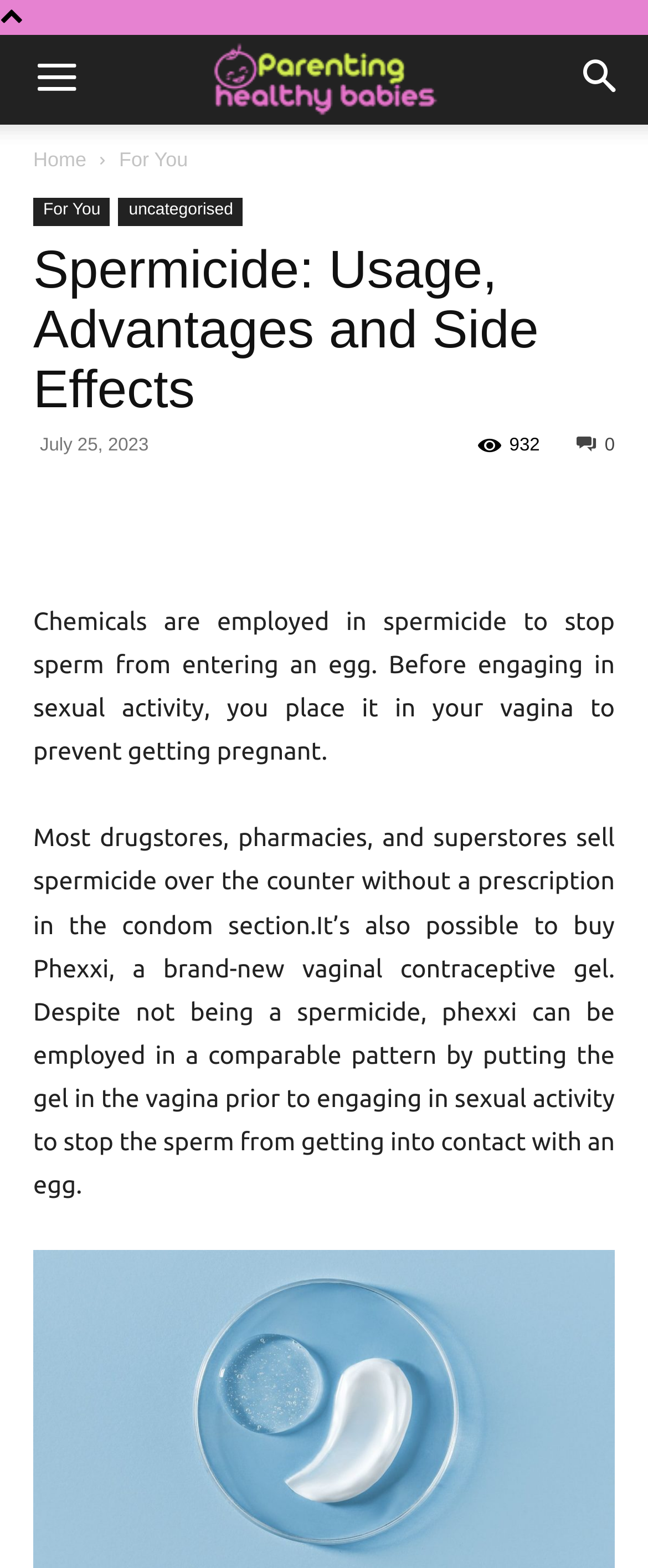Please locate the bounding box coordinates of the element's region that needs to be clicked to follow the instruction: "Click the ' 0' link". The bounding box coordinates should be provided as four float numbers between 0 and 1, i.e., [left, top, right, bottom].

[0.889, 0.278, 0.949, 0.29]